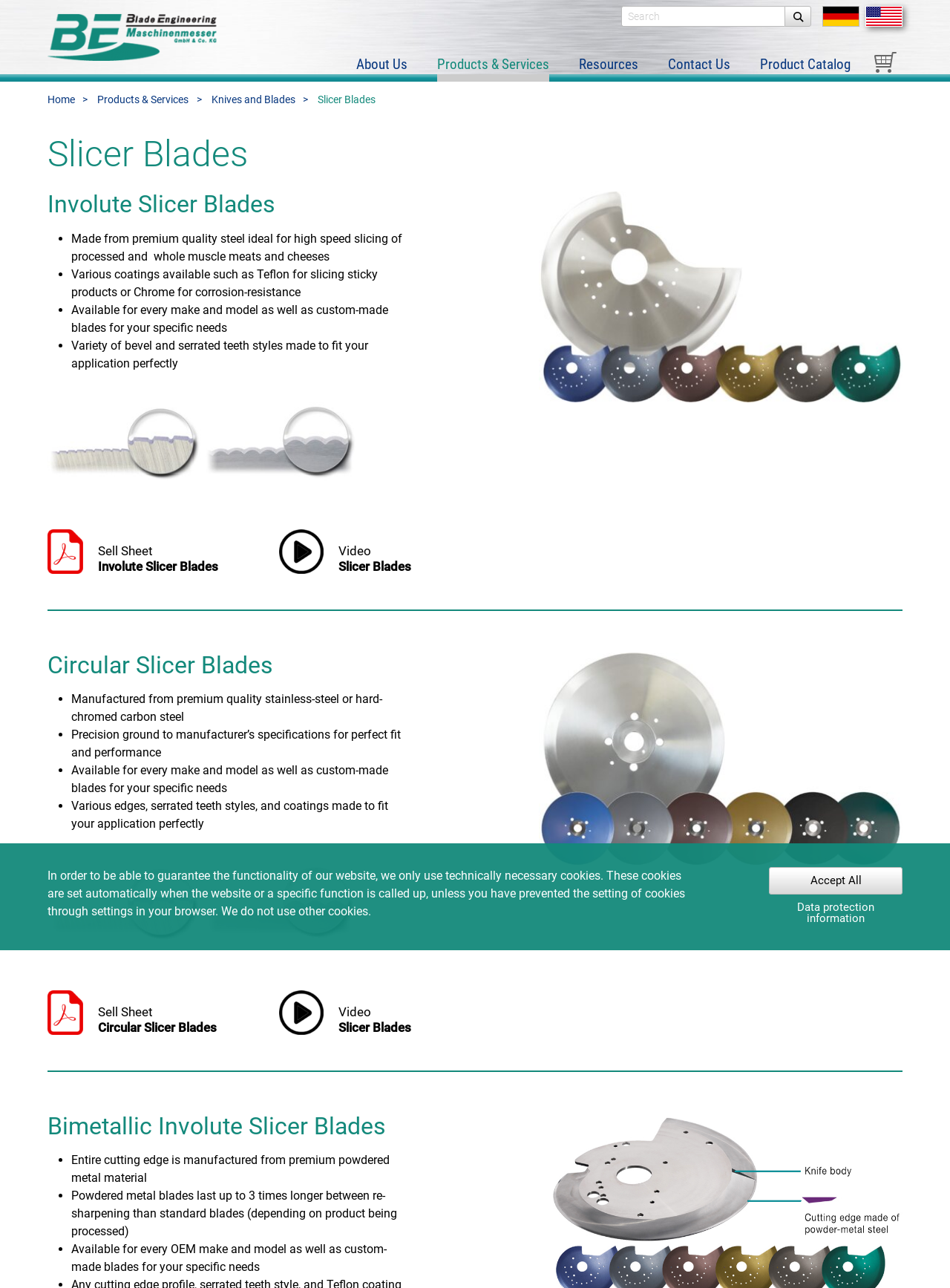What is the position of the 'Contact Us' link?
Please ensure your answer is as detailed and informative as possible.

By analyzing the bounding box coordinates of the static text elements, I found that the 'Contact Us' link is located at the bottom right of the webpage, with a y1 coordinate of 0.703 and a y2 coordinate of 0.769.